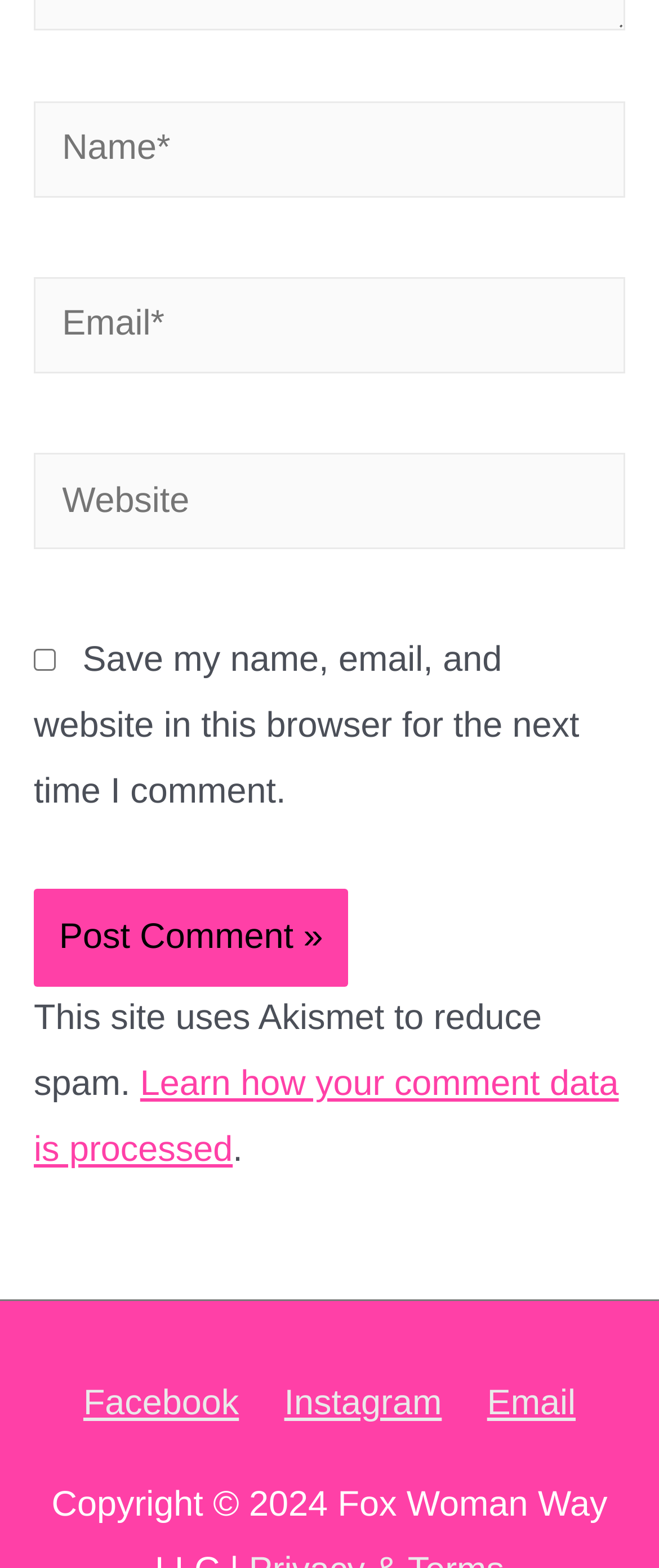Determine the bounding box coordinates (top-left x, top-left y, bottom-right x, bottom-right y) of the UI element described in the following text: parent_node: Name* name="author" placeholder="Name*"

[0.051, 0.064, 0.949, 0.126]